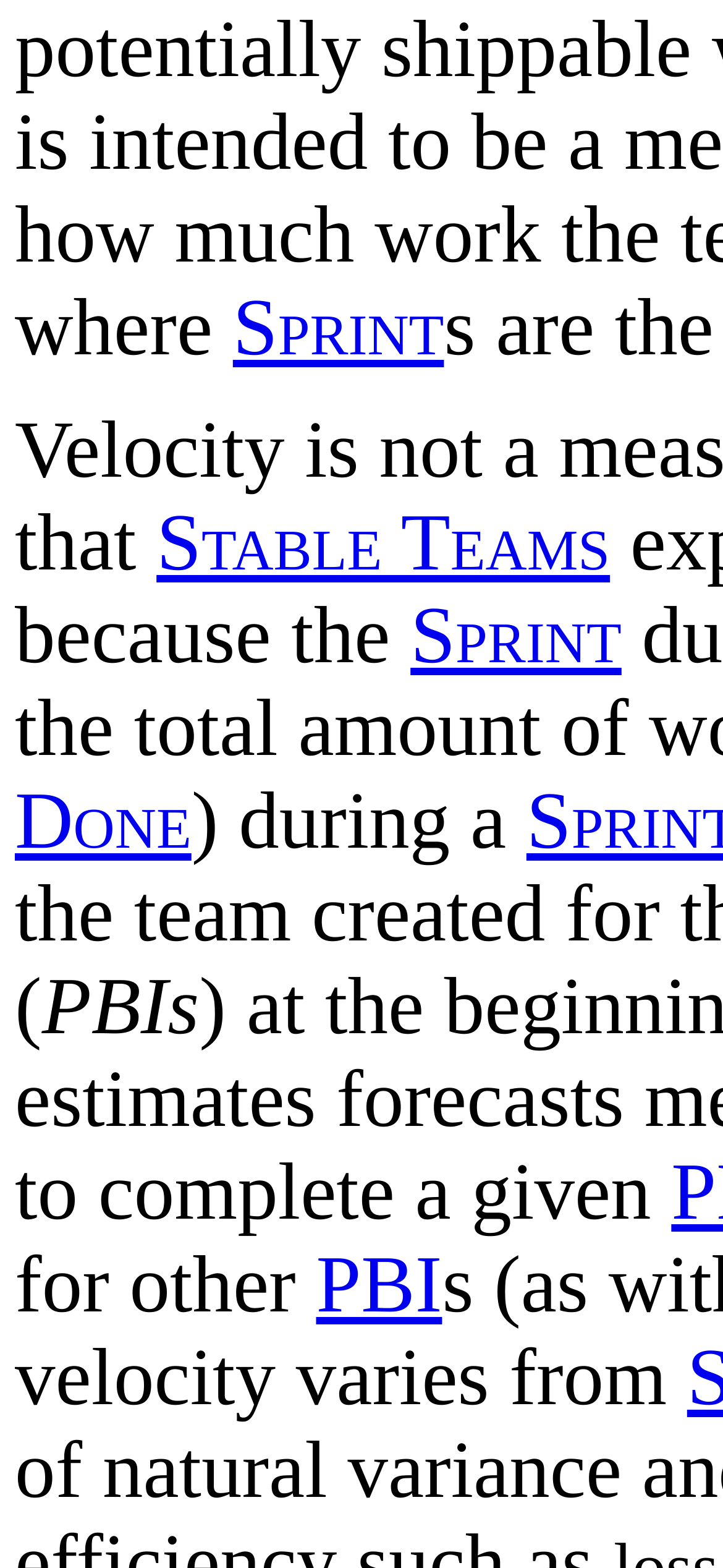Identify and provide the bounding box for the element described by: "Sprint".

[0.568, 0.377, 0.86, 0.434]